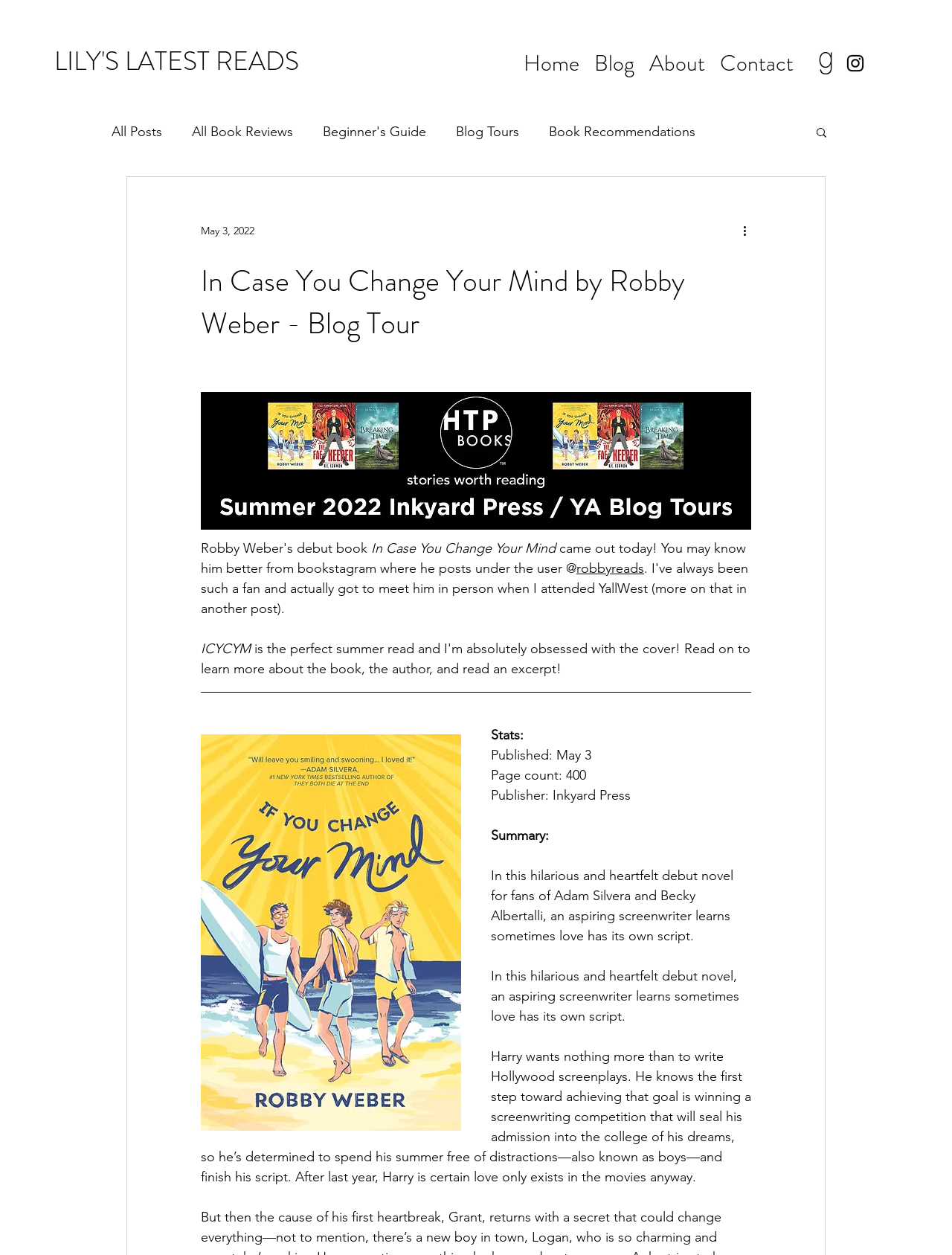Identify the bounding box coordinates for the element you need to click to achieve the following task: "Click on the 'Home' link". The coordinates must be four float values ranging from 0 to 1, formatted as [left, top, right, bottom].

[0.542, 0.036, 0.616, 0.065]